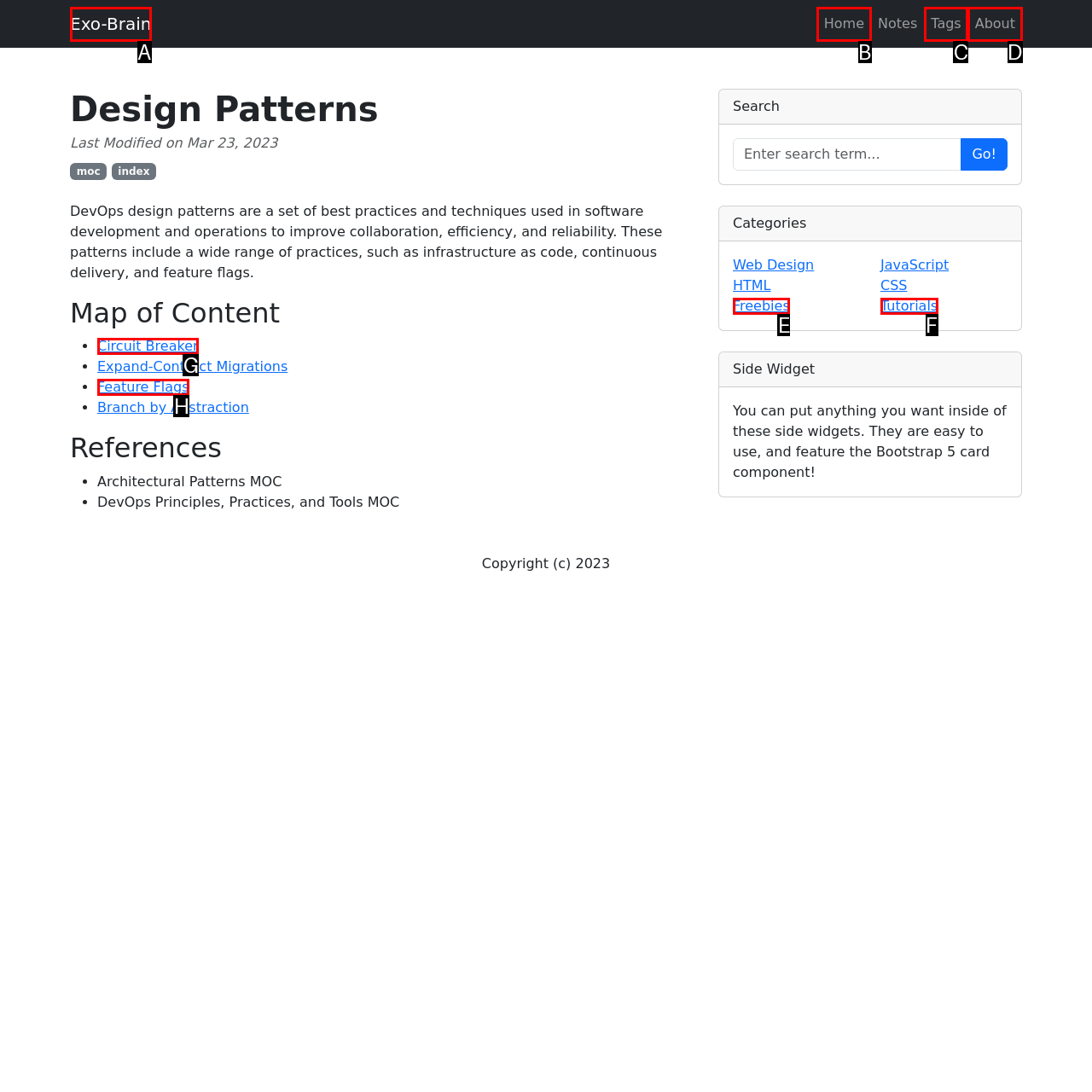Using the provided description: Feature Flags, select the HTML element that corresponds to it. Indicate your choice with the option's letter.

H